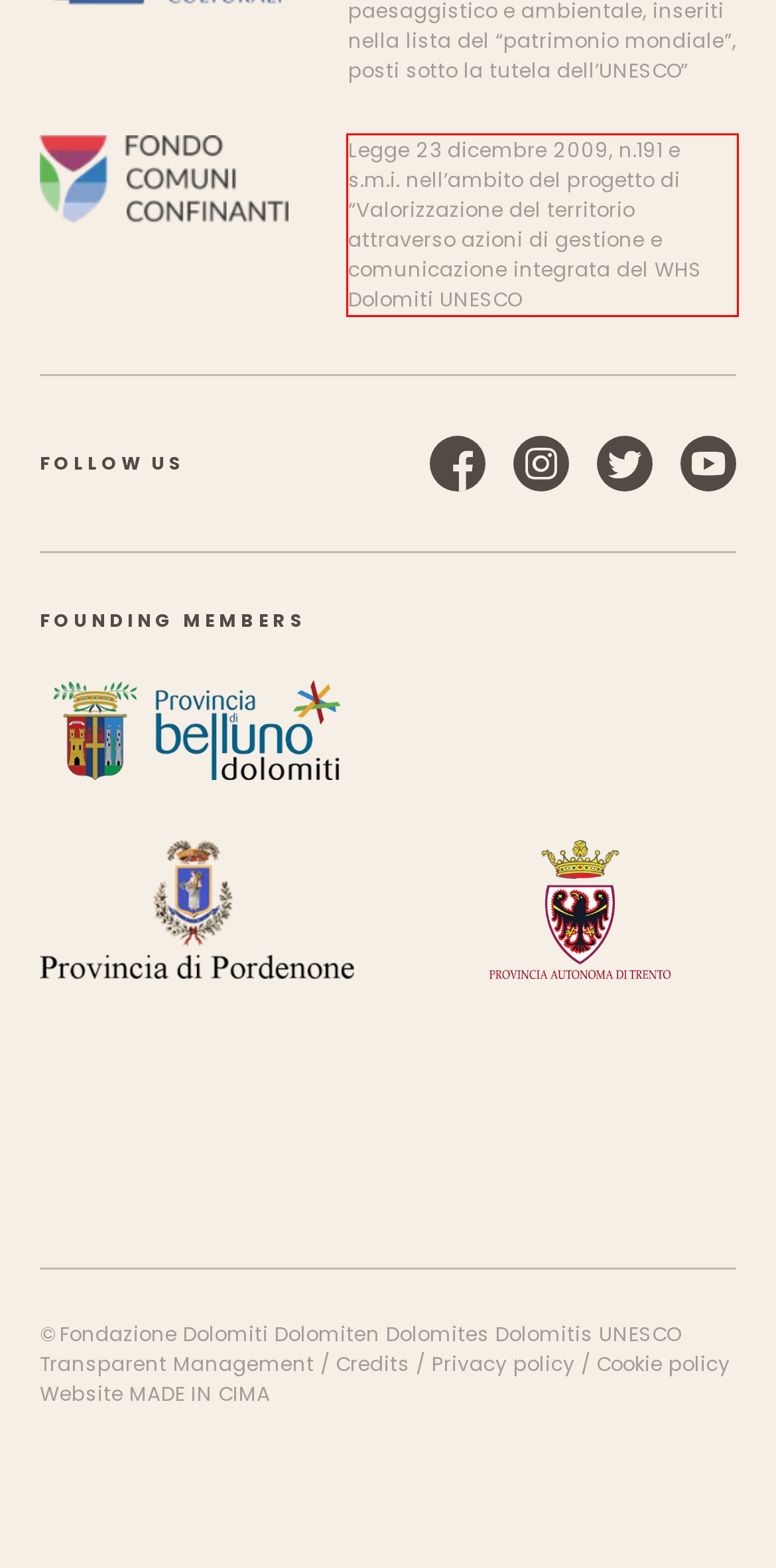With the given screenshot of a webpage, locate the red rectangle bounding box and extract the text content using OCR.

Legge 23 dicembre 2009, n.191 e s.m.i. nell’ambito del progetto di “Valorizzazione del territorio attraverso azioni di gestione e comunicazione integrata del WHS Dolomiti UNESCO